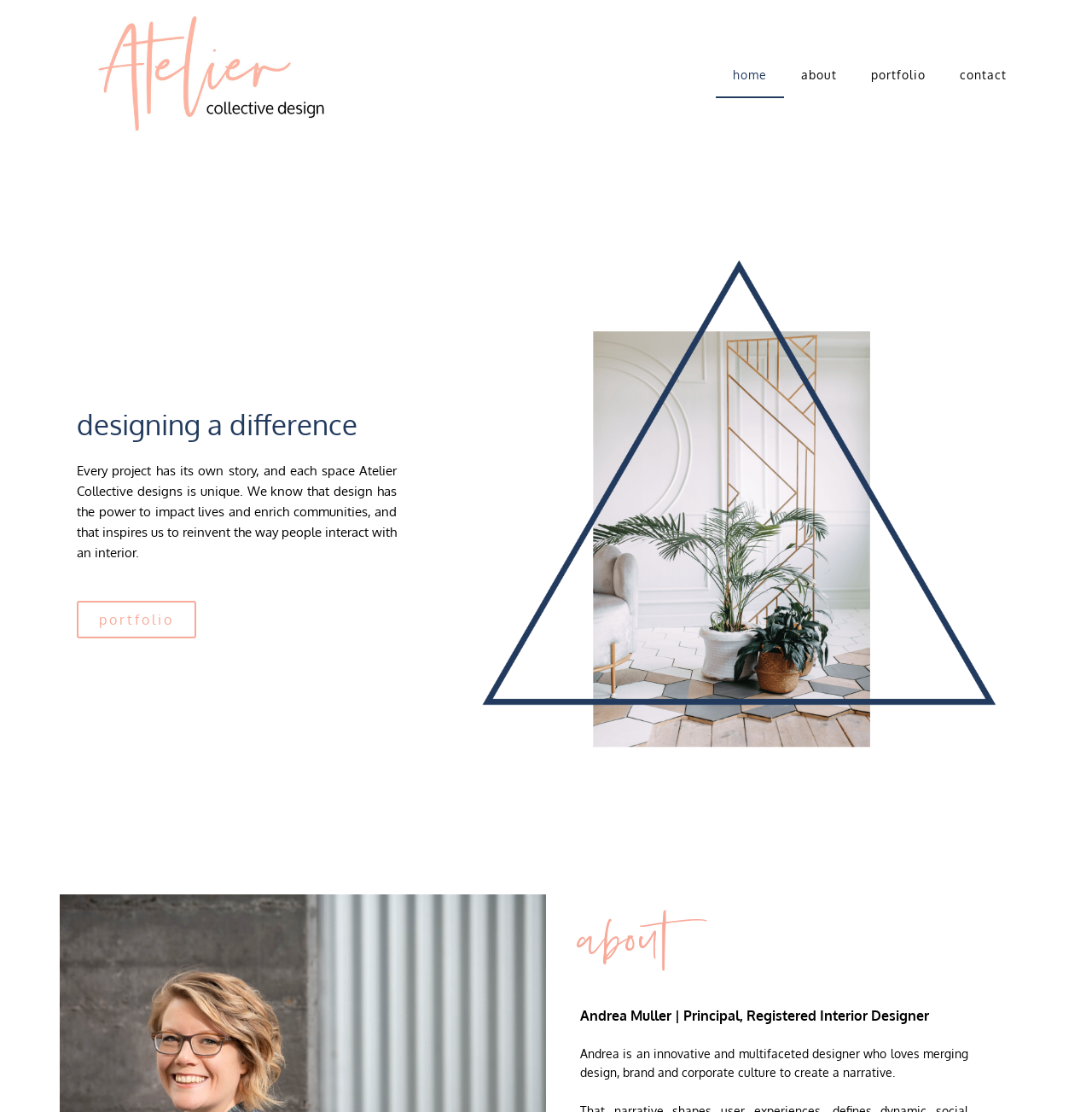What is Andrea Muller's design approach?
Please use the image to provide an in-depth answer to the question.

I found the answer by reading the StaticText element that describes Andrea Muller's design approach, which says 'Andrea is an innovative and multifaceted designer who loves merging design, brand and corporate culture to create a narrative.' This suggests that Andrea Muller's design approach is to merge design, brand, and corporate culture.